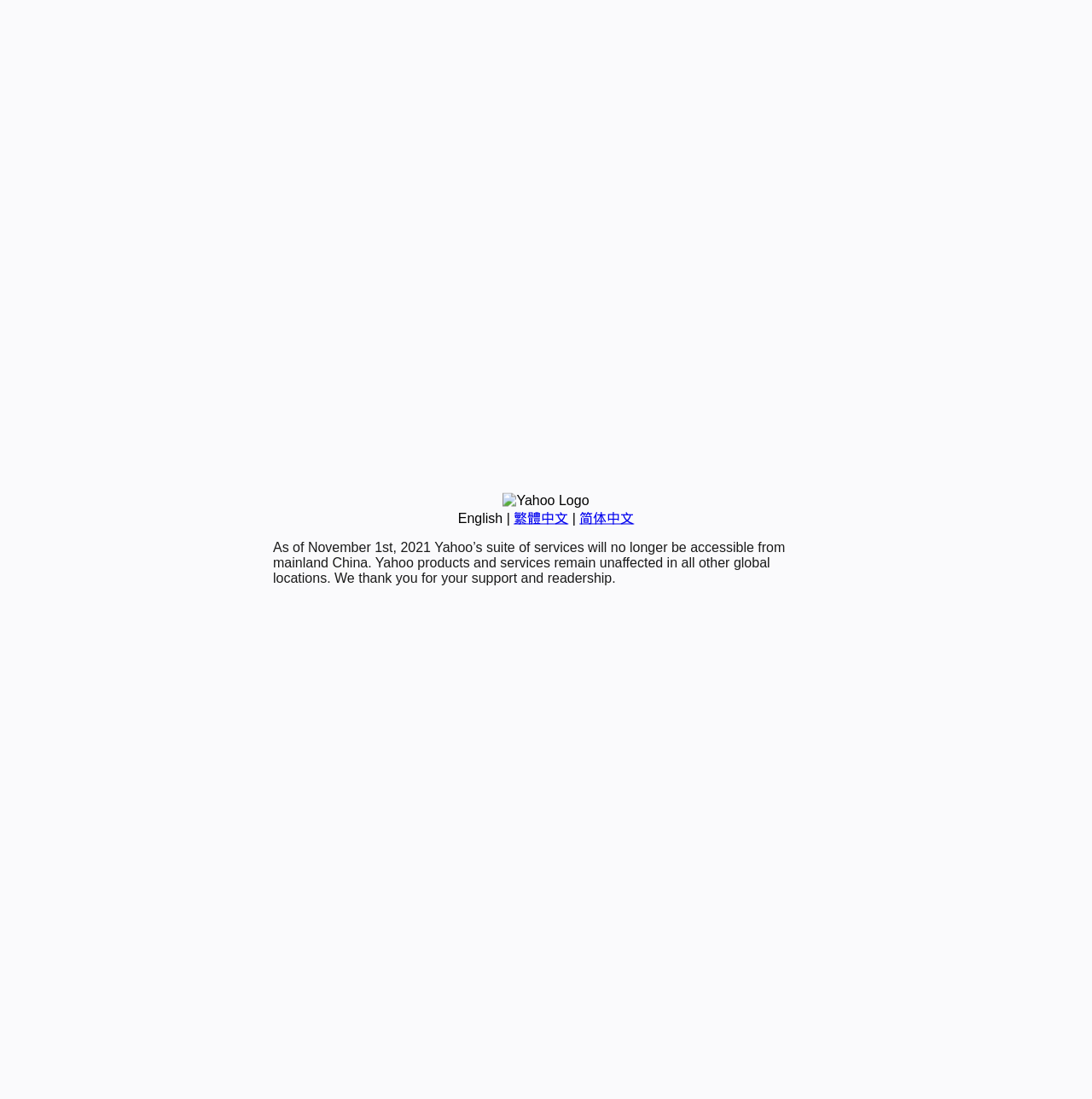Give the bounding box coordinates for this UI element: "English". The coordinates should be four float numbers between 0 and 1, arranged as [left, top, right, bottom].

[0.419, 0.465, 0.46, 0.478]